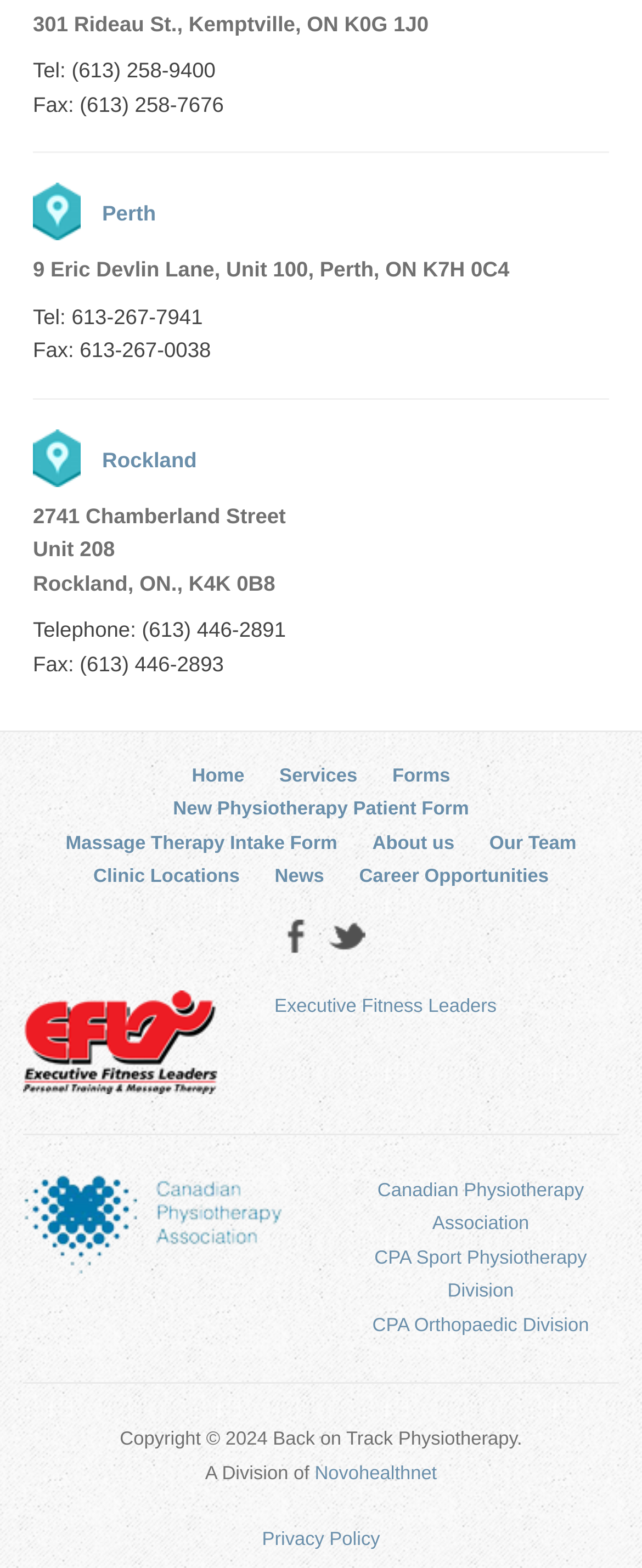Determine the bounding box coordinates of the target area to click to execute the following instruction: "Click on the 'Executive Fitness Leaders' link."

[0.427, 0.636, 0.774, 0.648]